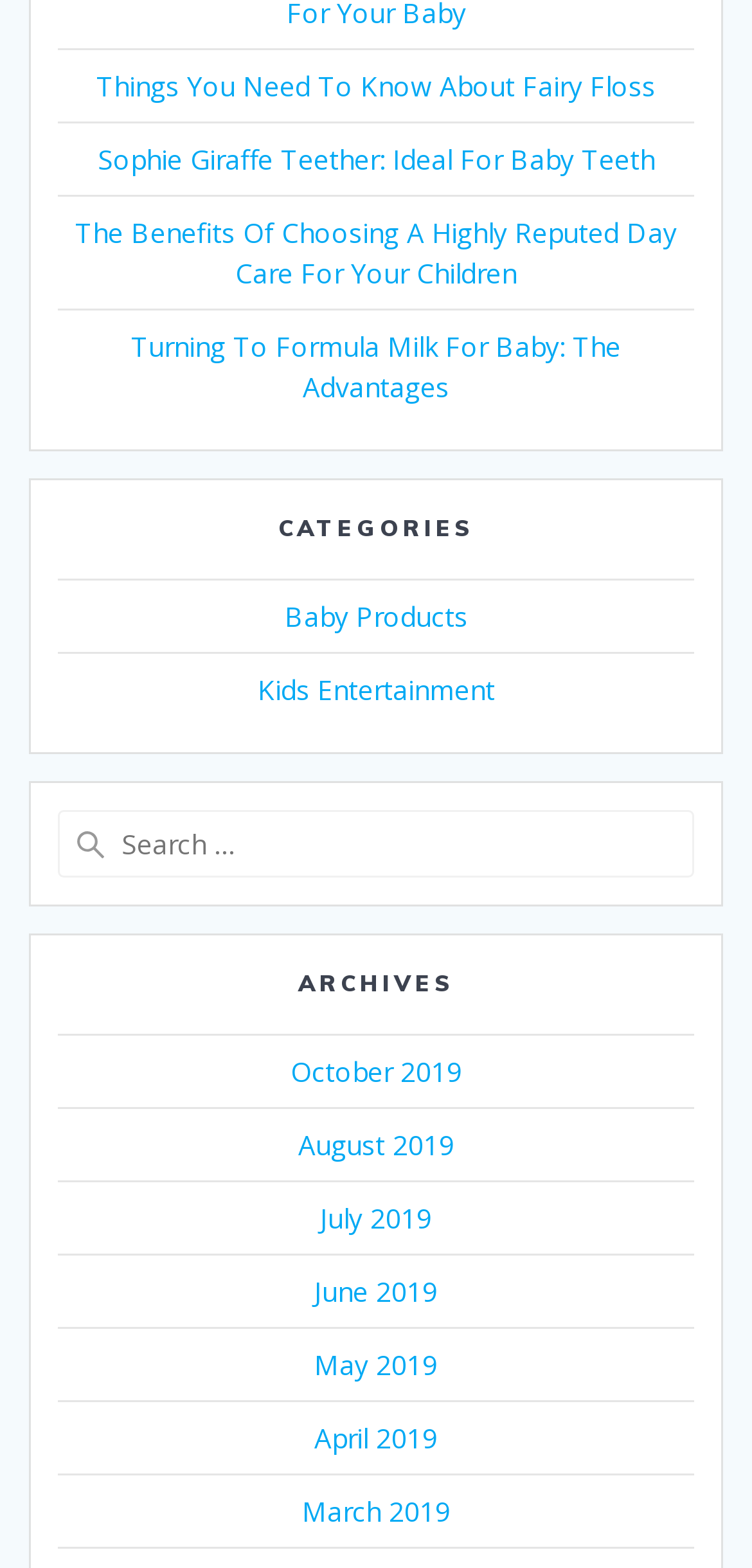Could you indicate the bounding box coordinates of the region to click in order to complete this instruction: "Search for something".

[0.077, 0.517, 0.923, 0.56]